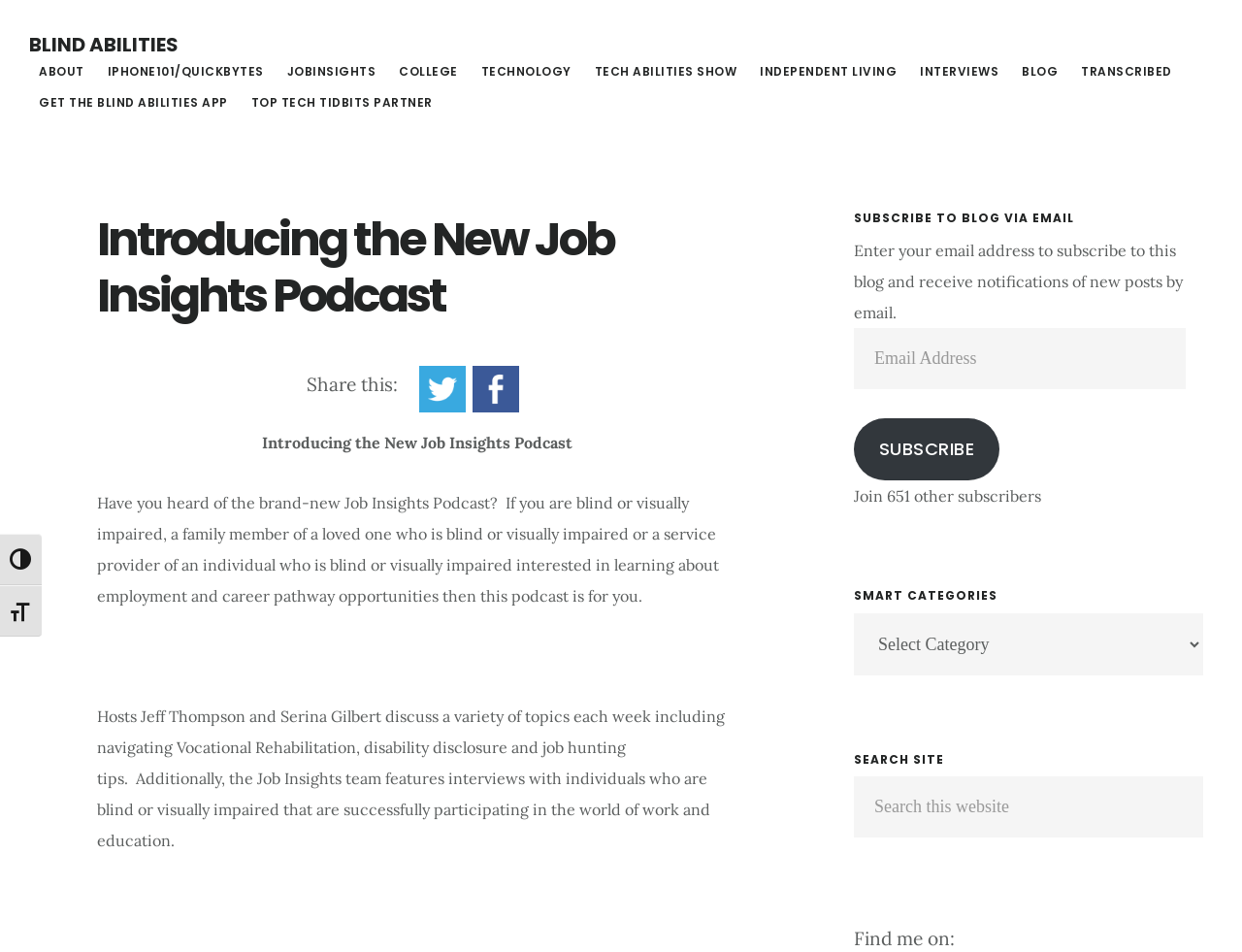What is the text of the first link in the main navigation?
Look at the screenshot and give a one-word or phrase answer.

ABOUT